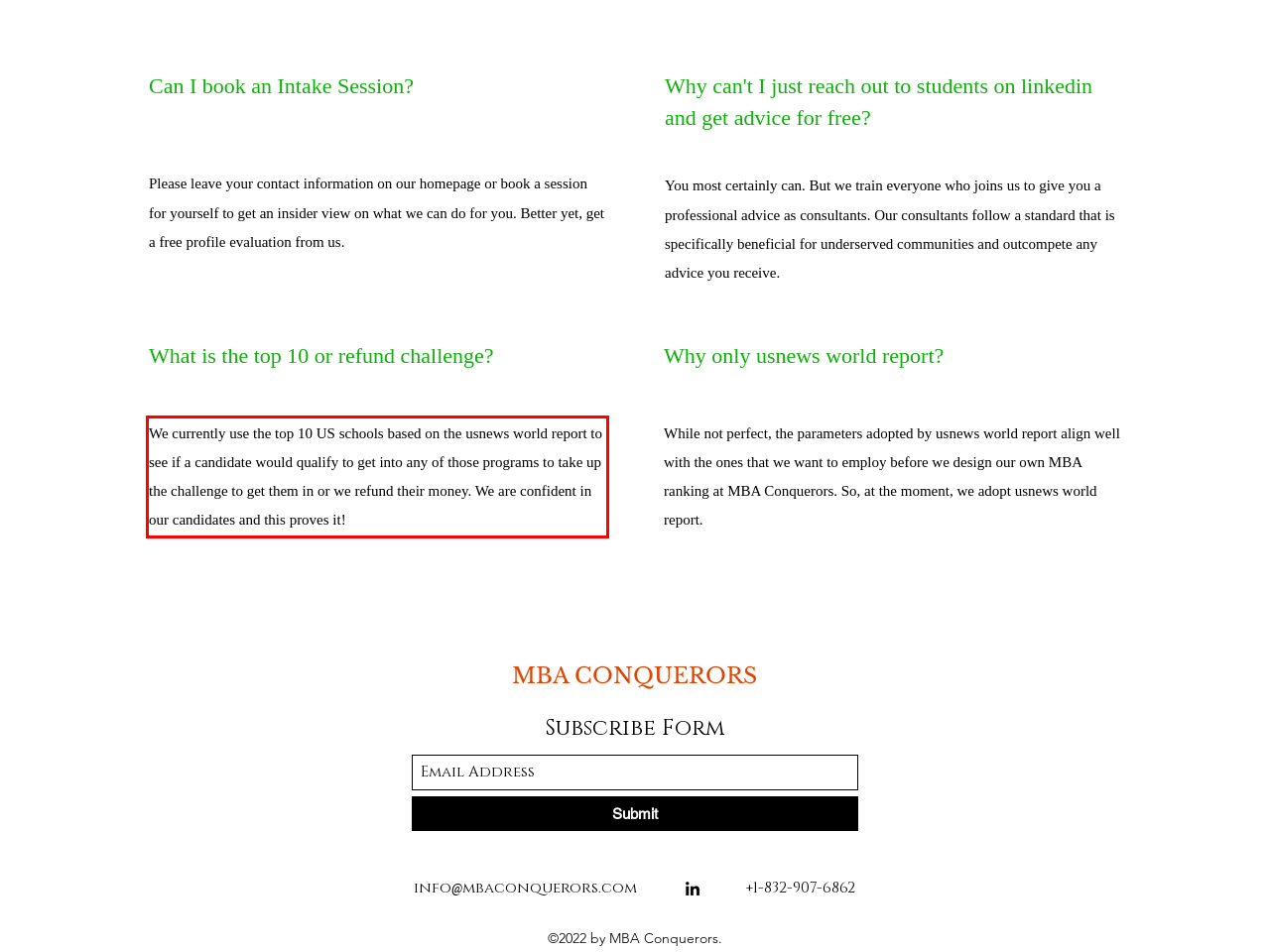You are presented with a screenshot containing a red rectangle. Extract the text found inside this red bounding box.

We currently use the top 10 US schools based on the usnews world report to see if a candidate would qualify to get into any of those programs to take up the challenge to get them in or we refund their money. We are confident in our candidates and this proves it!